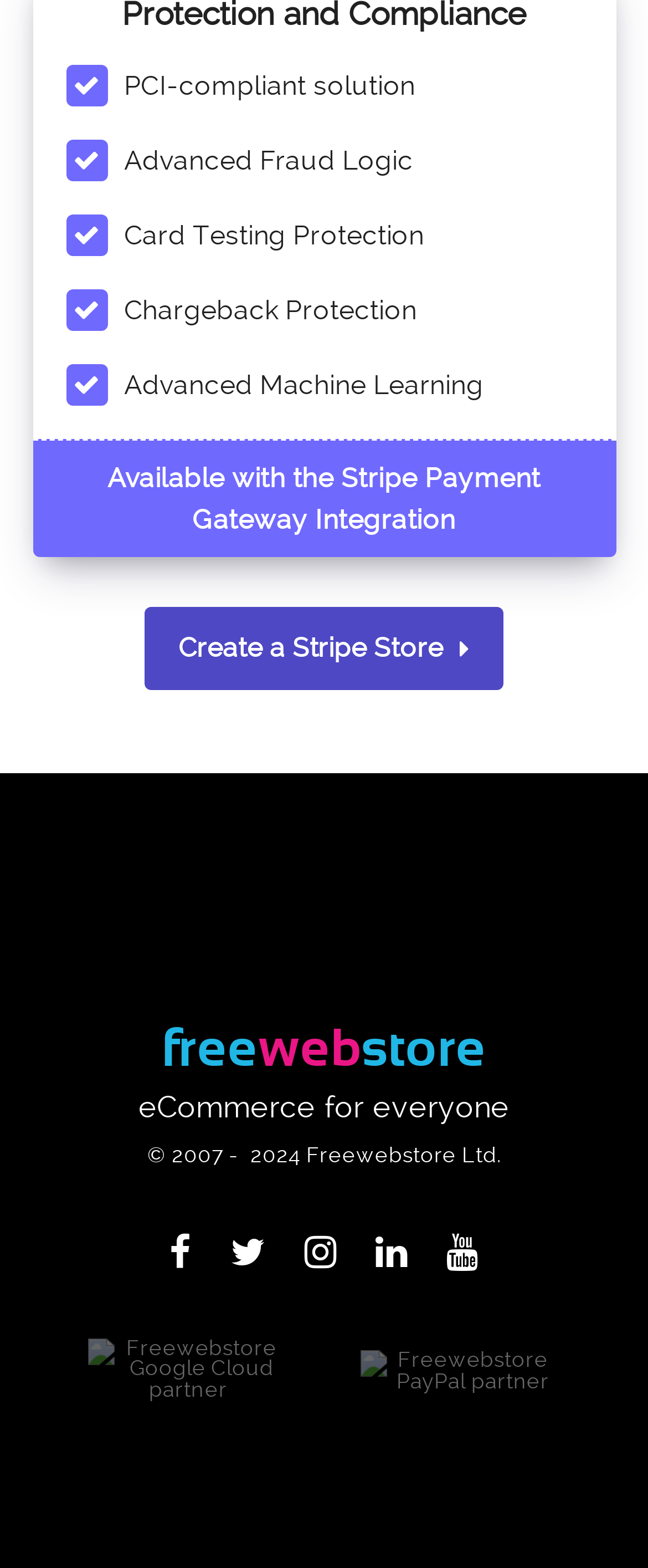For the given element description title="View Freewebstore on Facebook", determine the bounding box coordinates of the UI element. The coordinates should follow the format (top-left x, top-left y, bottom-right x, bottom-right y) and be within the range of 0 to 1.

[0.262, 0.787, 0.296, 0.811]